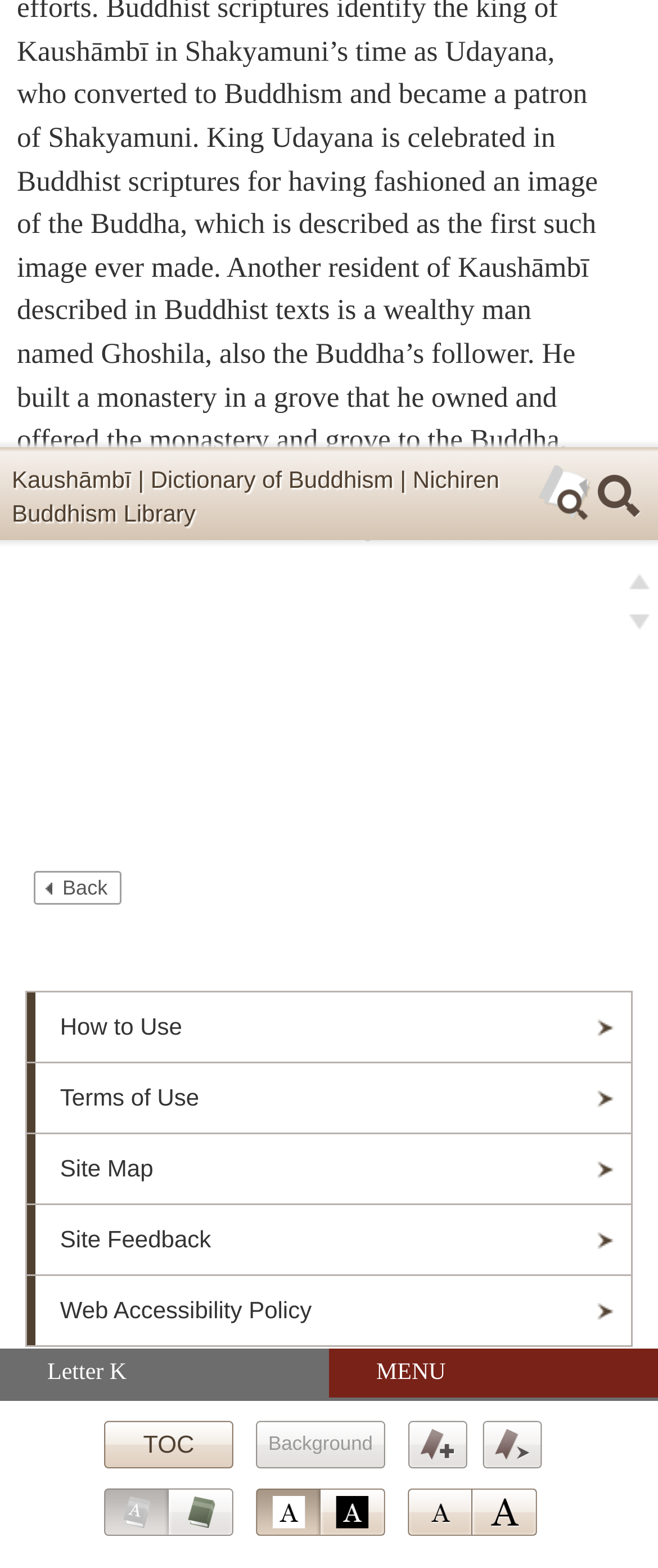Locate the UI element described by Skip navigation (Press Enter). and provide its bounding box coordinates. Use the format (top-left x, top-left y, bottom-right x, bottom-right y) with all values as floating point numbers between 0 and 1.

[0.0, 0.224, 0.431, 0.24]